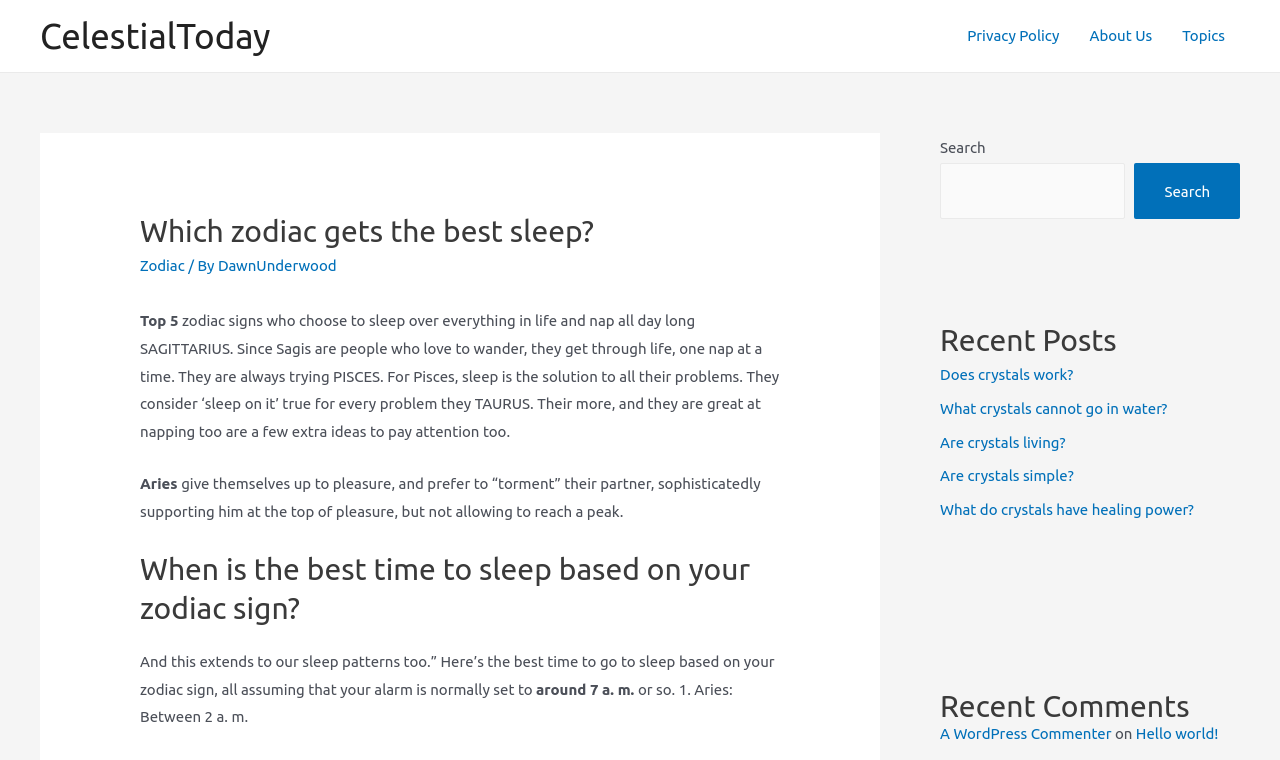Identify the bounding box coordinates of the section that should be clicked to achieve the task described: "Read the 'Recent Posts'".

[0.734, 0.422, 0.969, 0.474]